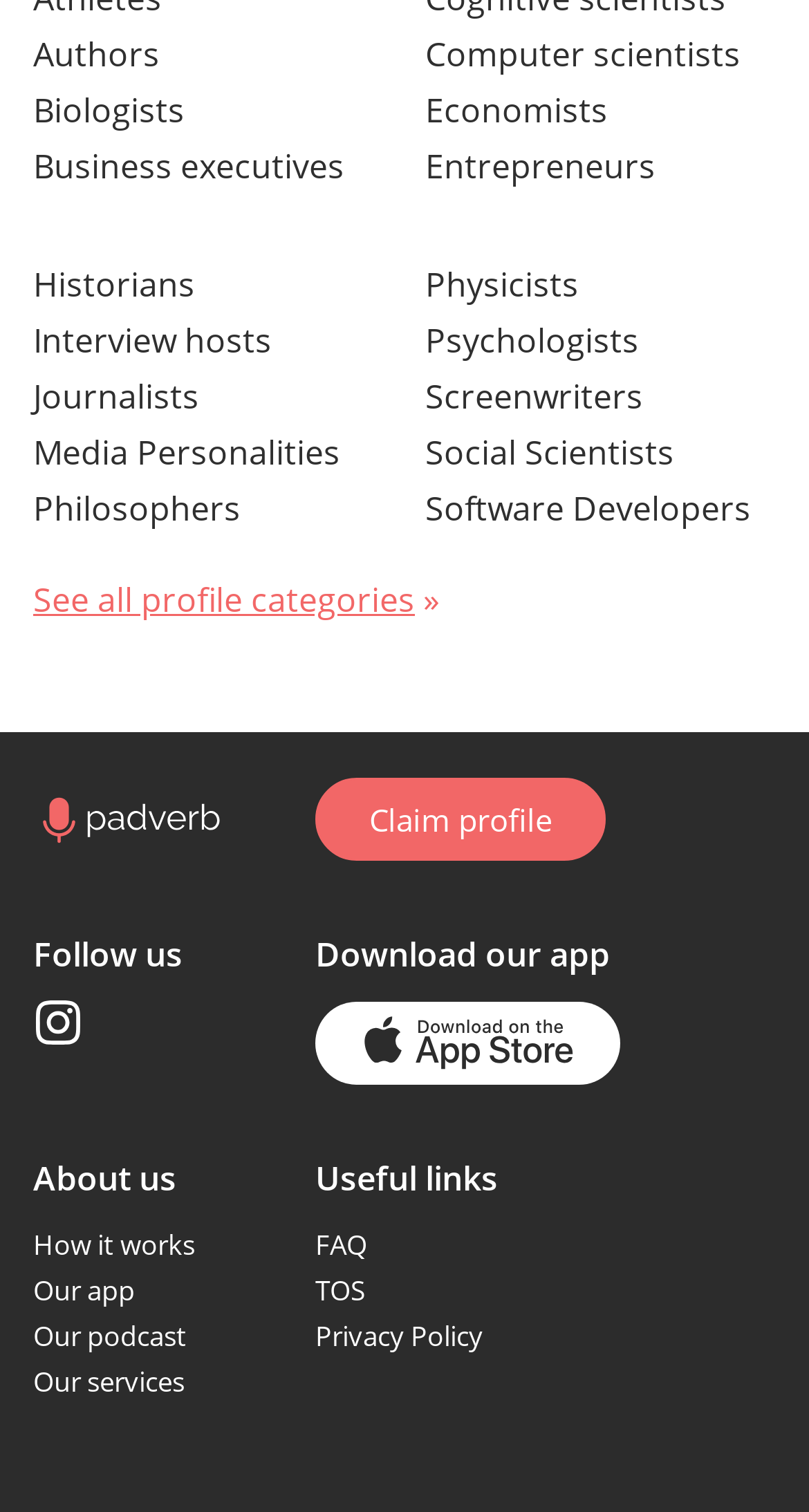Determine the bounding box coordinates of the target area to click to execute the following instruction: "Click on the 'Authors' link."

[0.041, 0.018, 0.474, 0.055]